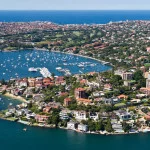Give a comprehensive caption that covers the entire image content.

This stunning aerial view captures the picturesque beauty of Sydney's waterfront, showcasing the vibrant neighborhoods along the bay. Lush greenery and elegant waterfront properties line the shoreline, reflecting the city's luxurious lifestyle. The clear blue waters are dotted with boats, adding to the lively maritime atmosphere. In the background, the scenic hills provide a perfect backdrop, illustrating Sydney's unique blend of natural beauty and urban development. This image perfectly embodies Sydney’s charm and the allure of its real estate market, a key topic in discussions about the city's economic growth and the multiplier effect on property values, as highlighted in related analyses about the region's real estate dynamics.